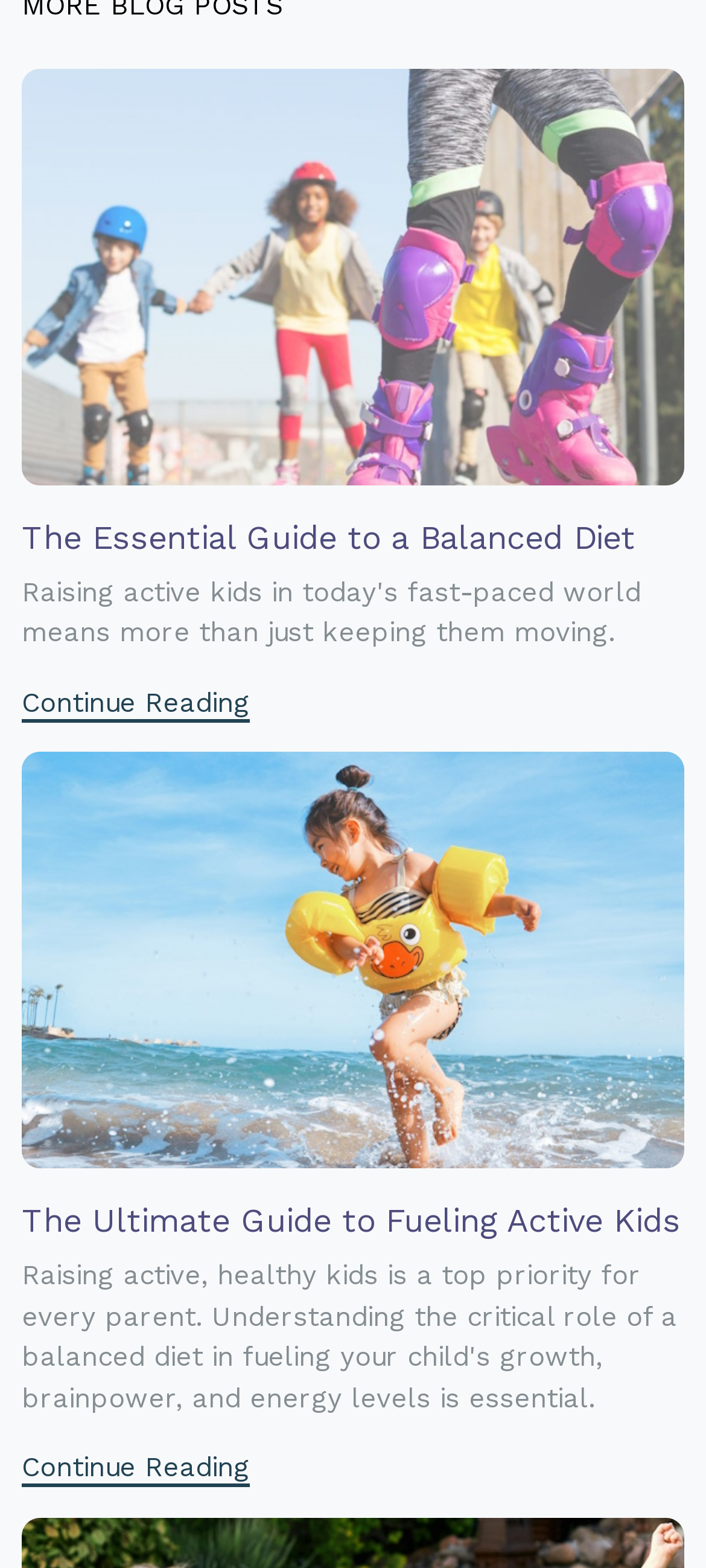What is the topic of the first article?
Look at the image and respond with a one-word or short-phrase answer.

Balanced Diet